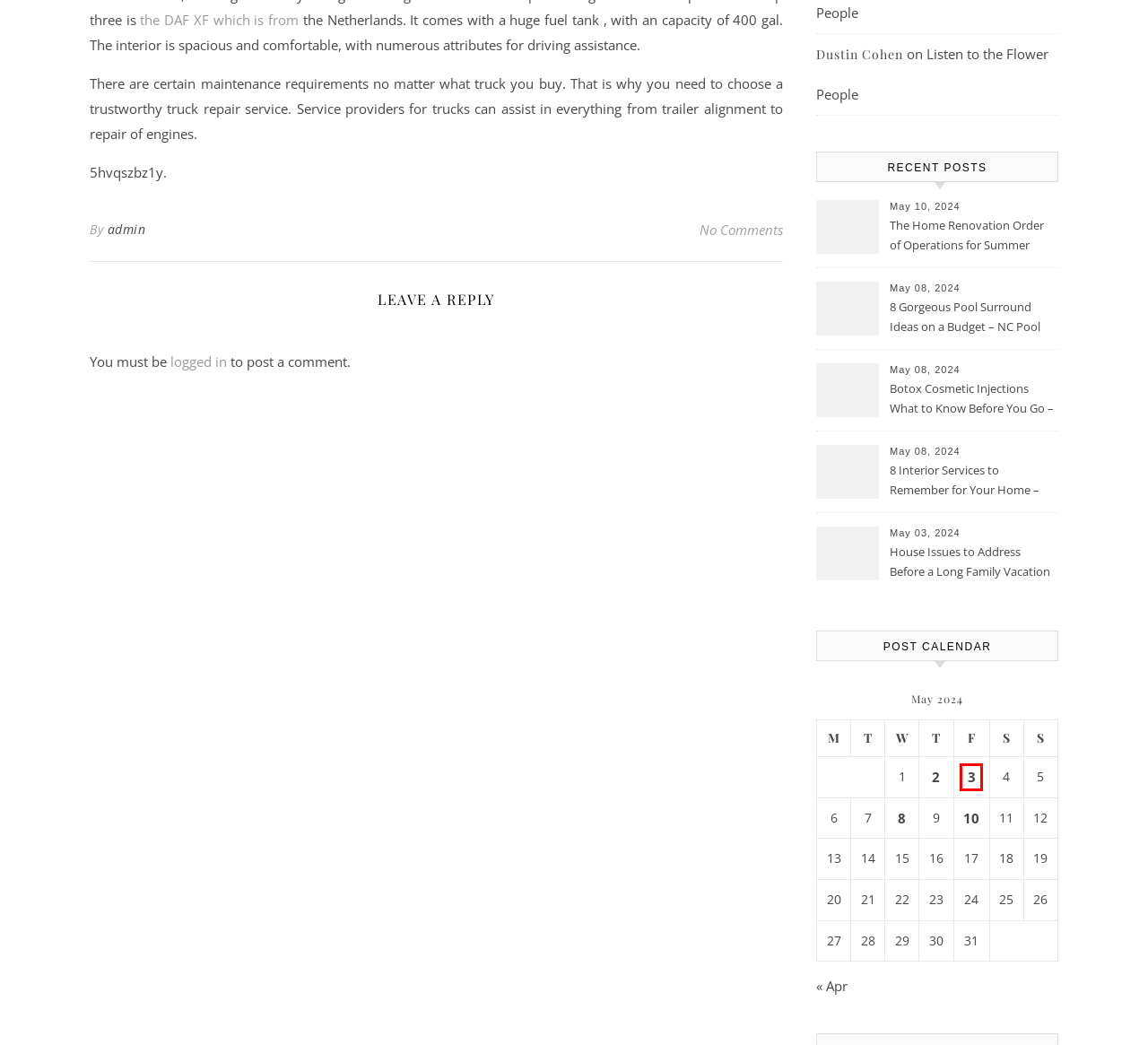Observe the screenshot of a webpage with a red bounding box around an element. Identify the webpage description that best fits the new page after the element inside the bounding box is clicked. The candidates are:
A. Log In ‹ Hot News Review — WordPress
B. The Home Renovation Order of Operations for Summer Homes - Hot News Review
C. May 10, 2024 - Hot News Review
D. admin, Author at Hot News Review
E. April 2024 - Hot News Review
F. May 2, 2024 - Hot News Review
G. May 3, 2024 - Hot News Review
H. May 8, 2024 - Hot News Review

G